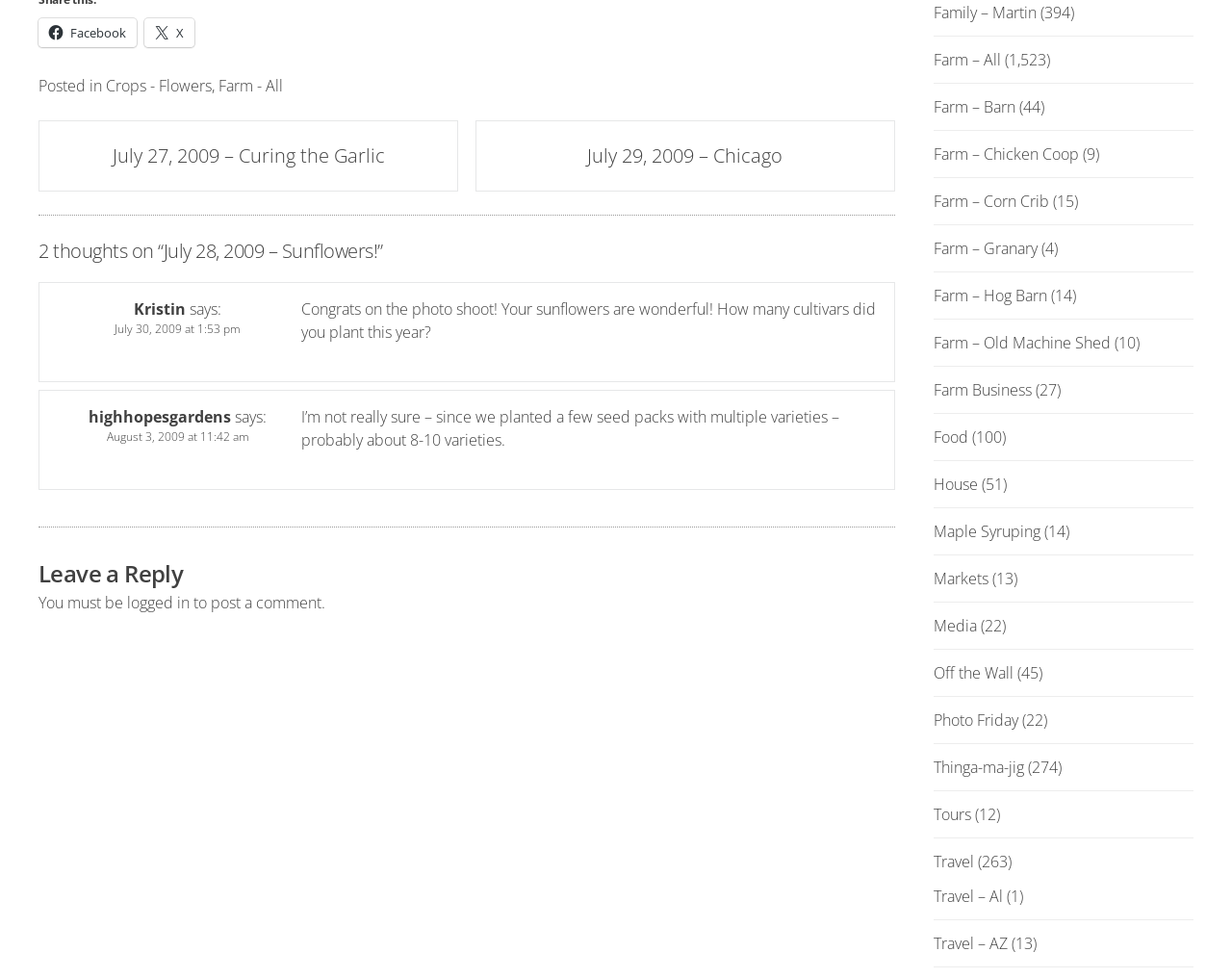Extract the bounding box of the UI element described as: "Farm – Chicken Coop".

[0.758, 0.147, 0.876, 0.168]